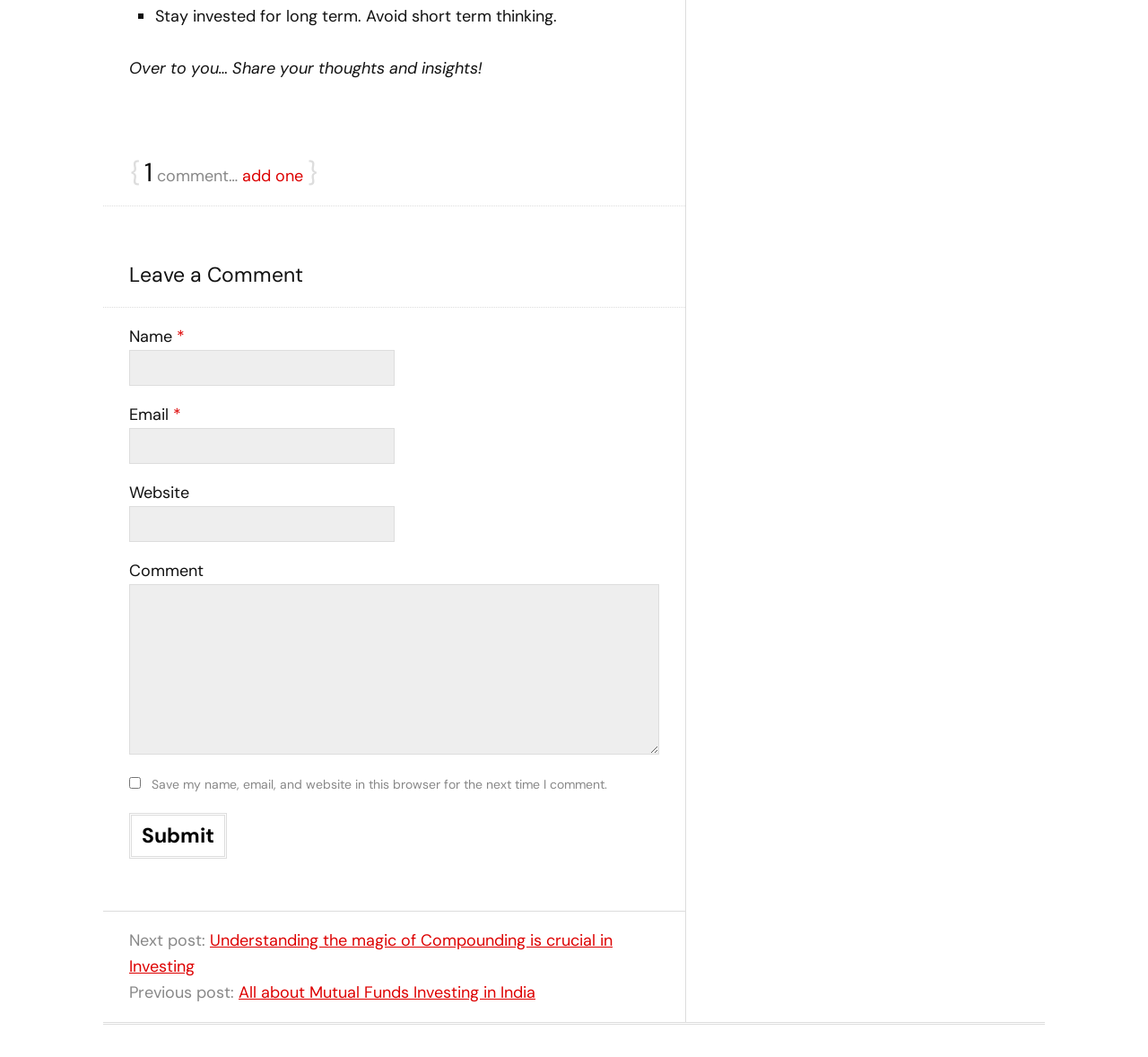Determine the bounding box coordinates for the area that should be clicked to carry out the following instruction: "enter your name".

[0.112, 0.331, 0.343, 0.365]